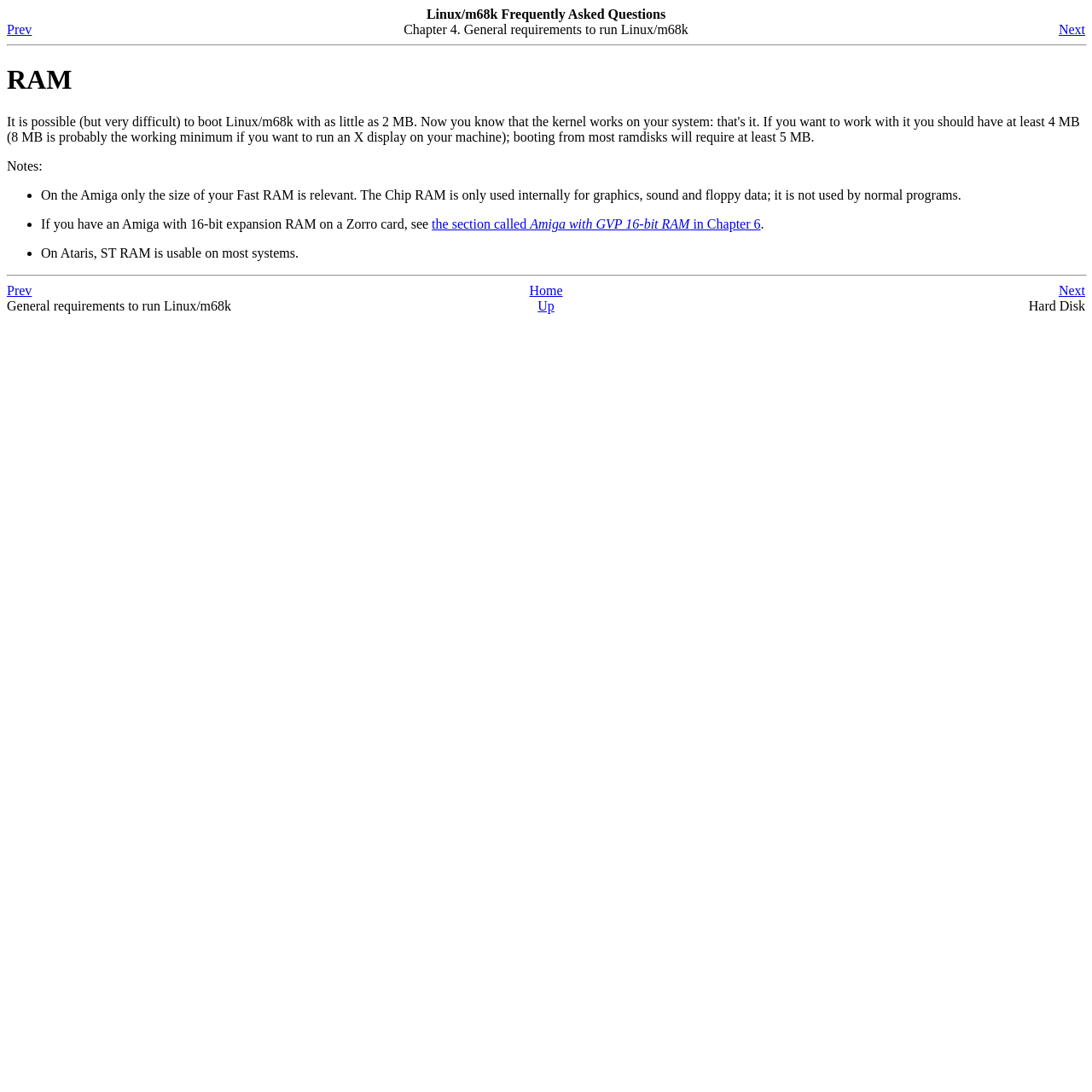Detail the features and information presented on the webpage.

This webpage is about RAM (Random Access Memory) and its requirements to run Linux/m68k. At the top, there is a table with a row containing a column header "Linux/m68k Frequently Asked Questions". Below this table, there are three grid cells with links to "Prev", "Chapter 4. General requirements to run Linux/m68k", and "Next".

Following this, there is a horizontal separator, and then a heading "RAM" is displayed. Below the heading, there is a static text "Notes:" and a list of three bullet points. The first bullet point explains that on the Amiga, only the size of Fast RAM is relevant, and Chip RAM is used internally for graphics, sound, and floppy data. The second bullet point mentions that if you have an Amiga with 16-bit expansion RAM on a Zorro card, you should see a specific section in Chapter 6. The third bullet point states that on Ataris, ST RAM is usable on most systems.

After the list, there is another horizontal separator, and then a layout table with two rows. The first row contains three layout table cells with links to "Prev", "Home", and "Next". The second row contains three layout table cells with text "General requirements to run Linux/m68k", "Up", and "Hard Disk", where "Up" is a link.